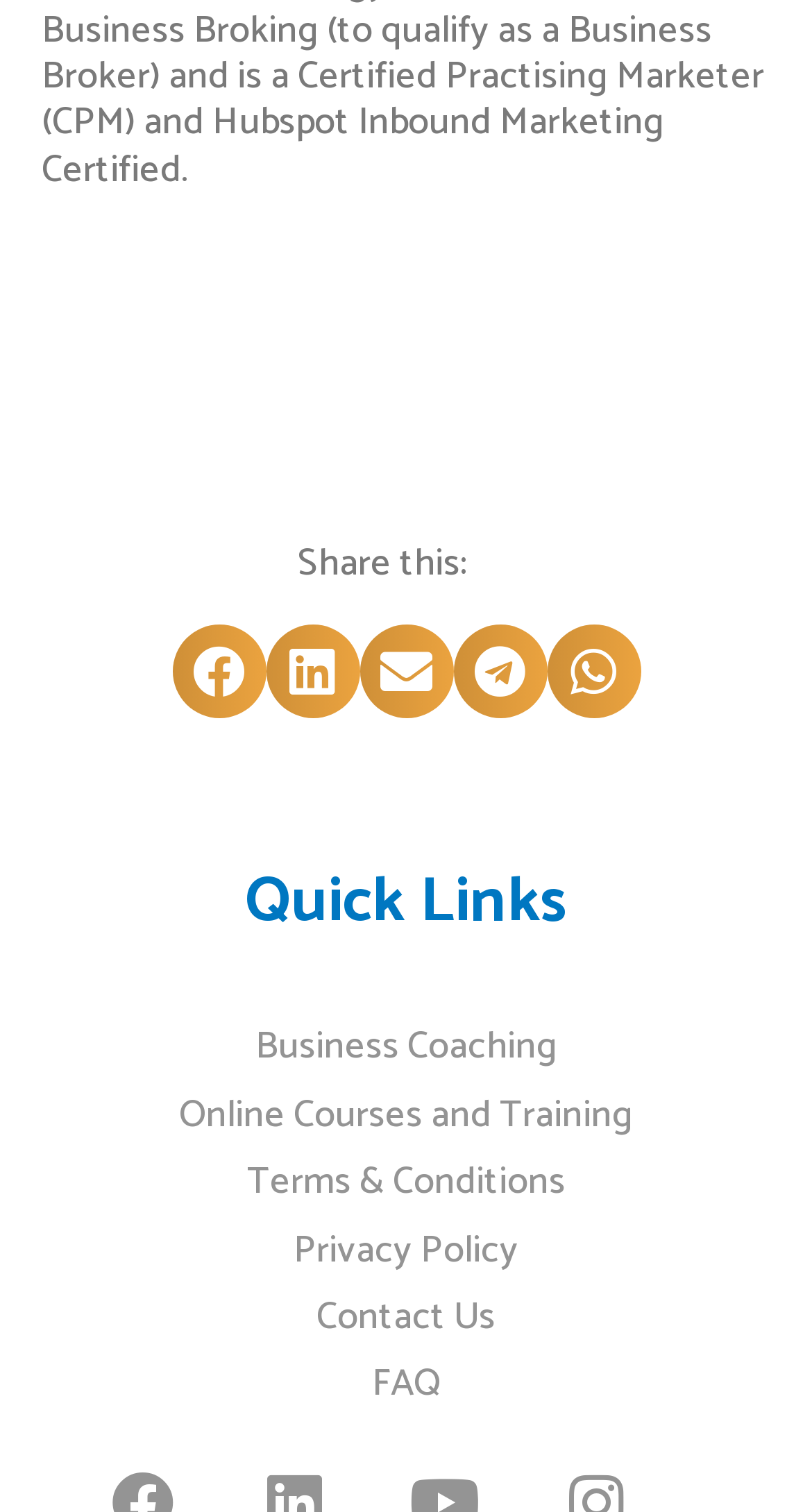Please specify the bounding box coordinates of the clickable section necessary to execute the following command: "Share on whatsapp".

[0.673, 0.414, 0.788, 0.476]